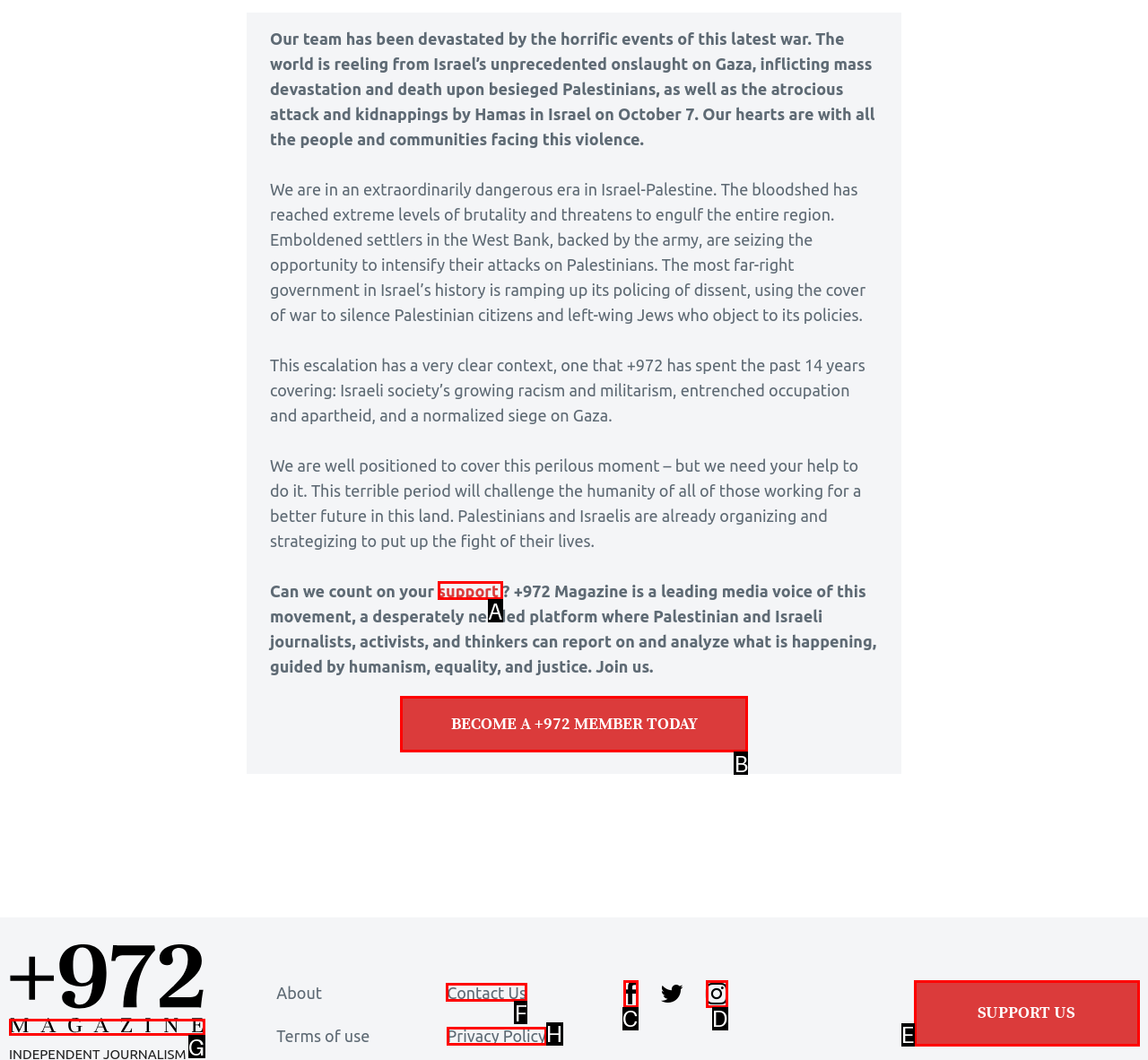For the task "Click on 'Contact Us'", which option's letter should you click? Answer with the letter only.

F